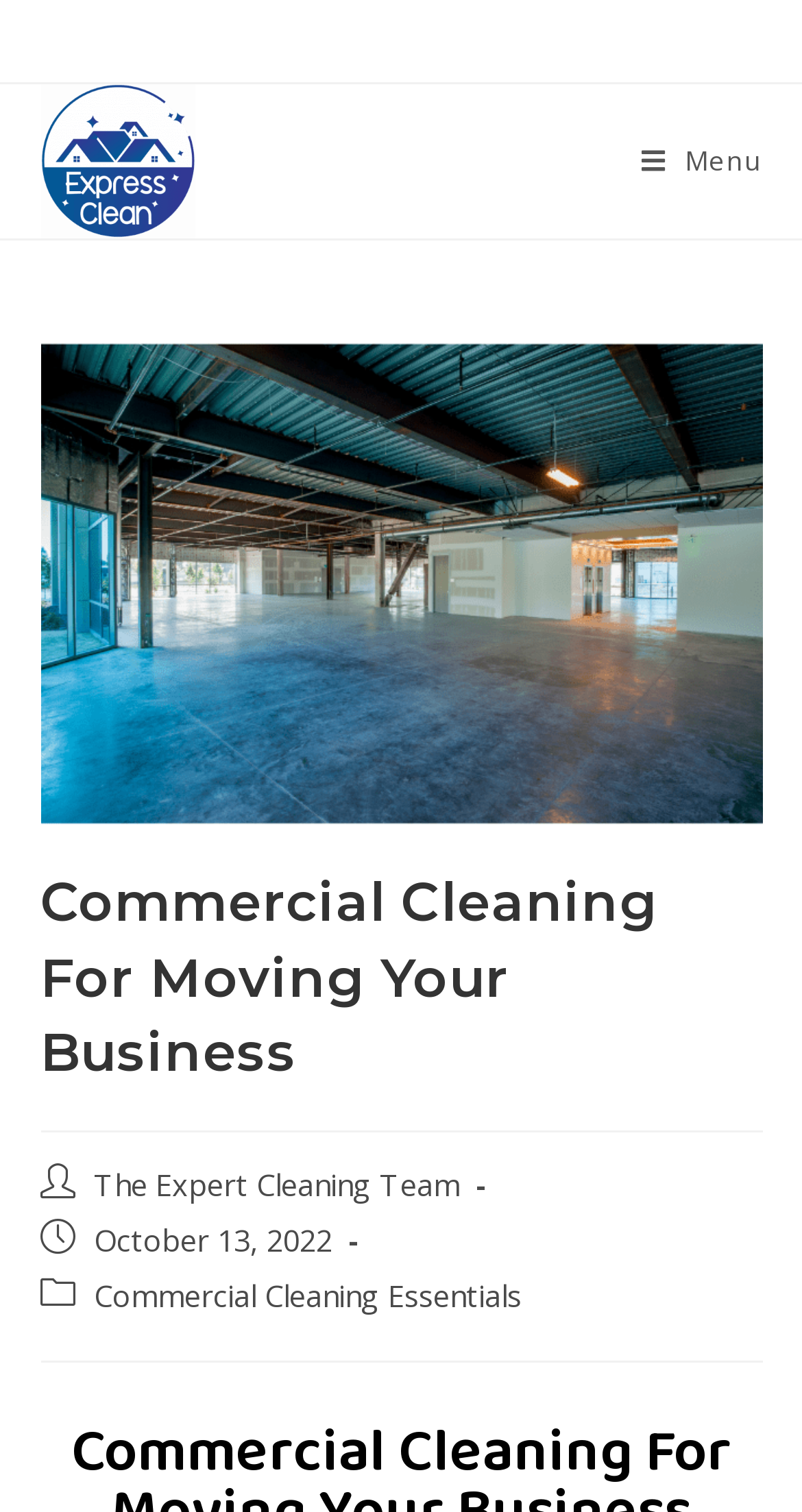What is the purpose of the webpage?
Utilize the image to construct a detailed and well-explained answer.

Based on the overall structure and content of the webpage, it appears that the purpose of the webpage is to provide information or services related to commercial cleaning for moving businesses.